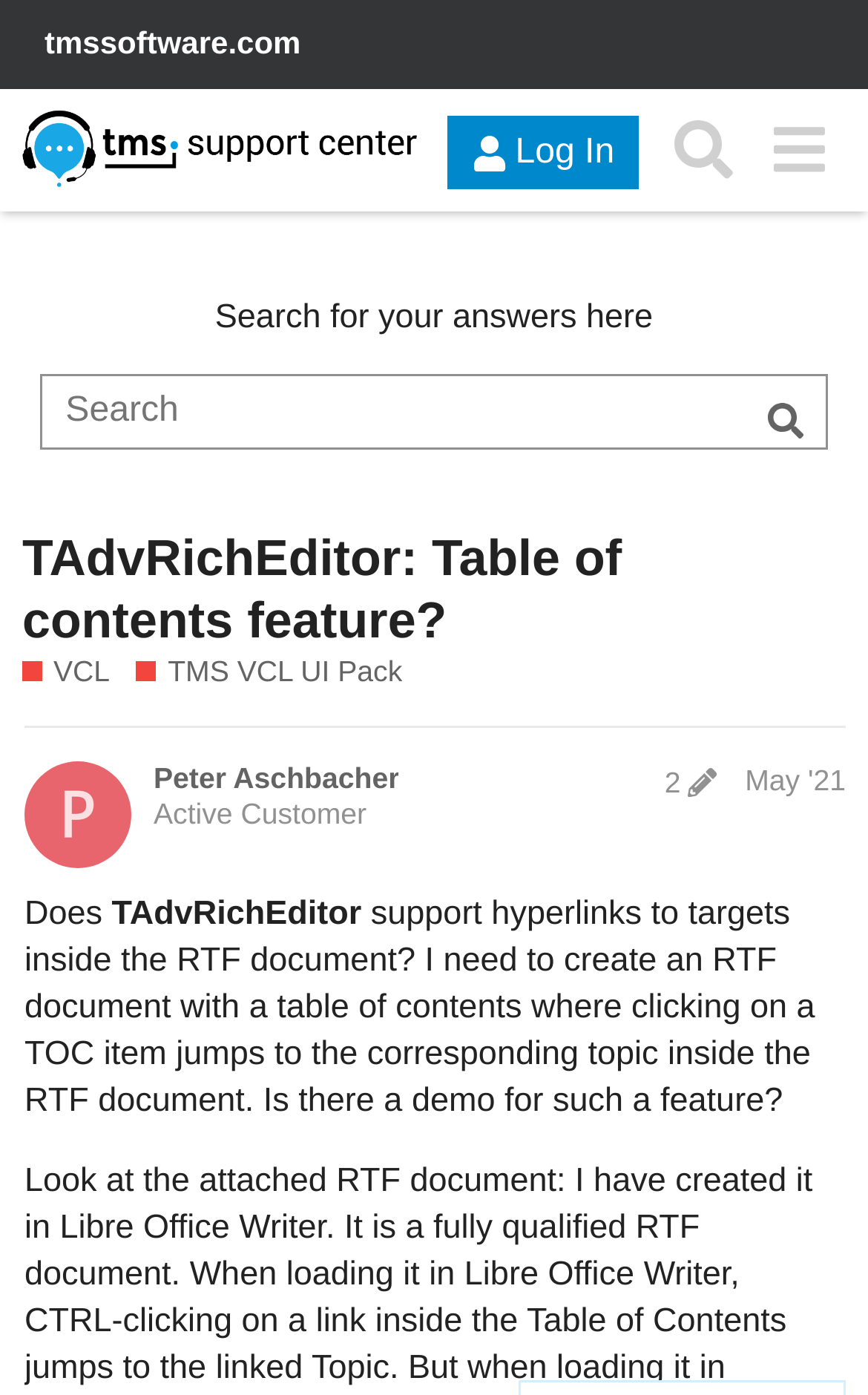What is the type of development mentioned?
Examine the webpage screenshot and provide an in-depth answer to the question.

I found the answer by reading the text content of the webpage, which mentions 'Windows development' as the type of development related to the VCL UI controls.